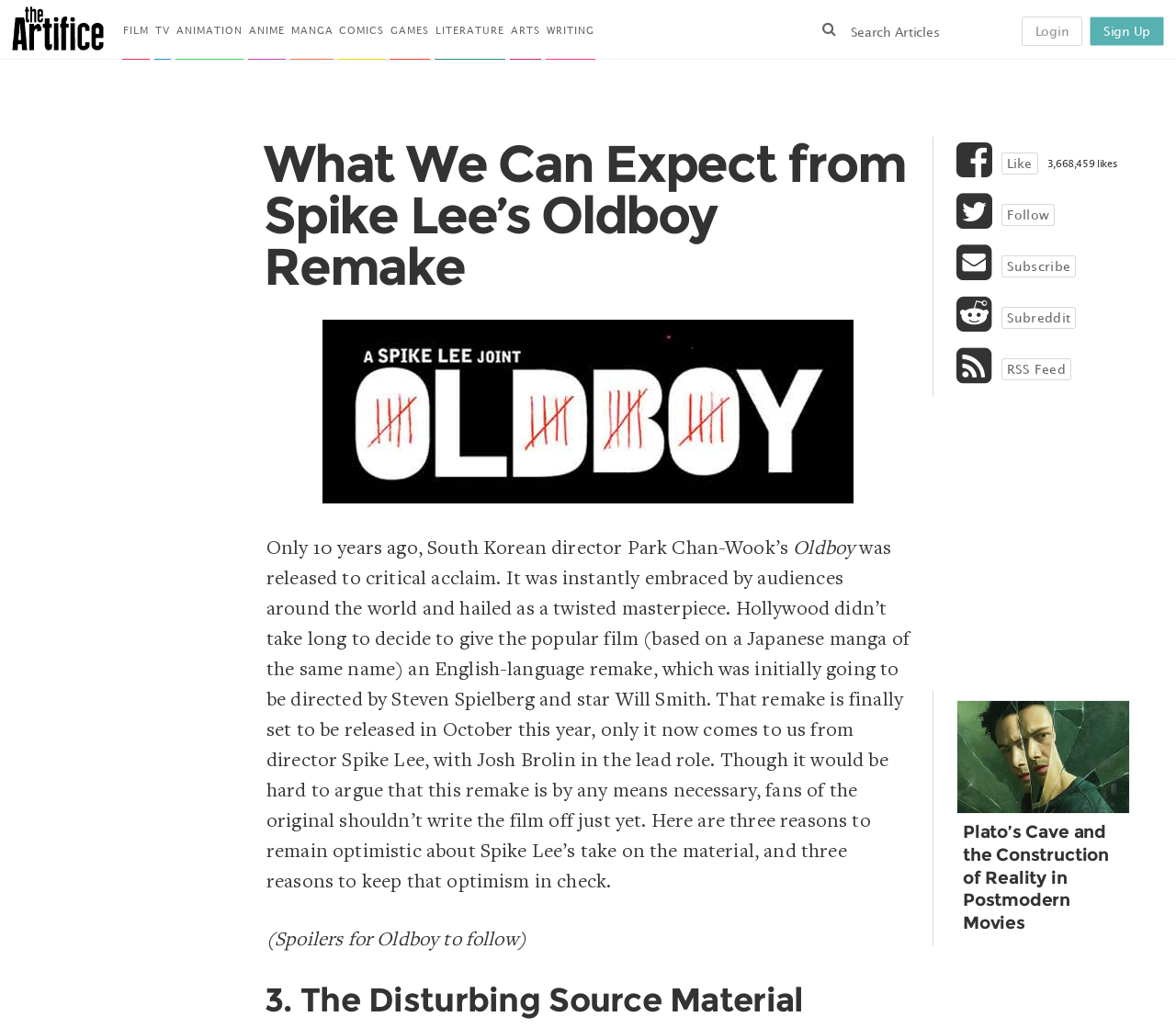Provide the bounding box coordinates of the area you need to click to execute the following instruction: "Search for something".

[0.69, 0.016, 0.858, 0.045]